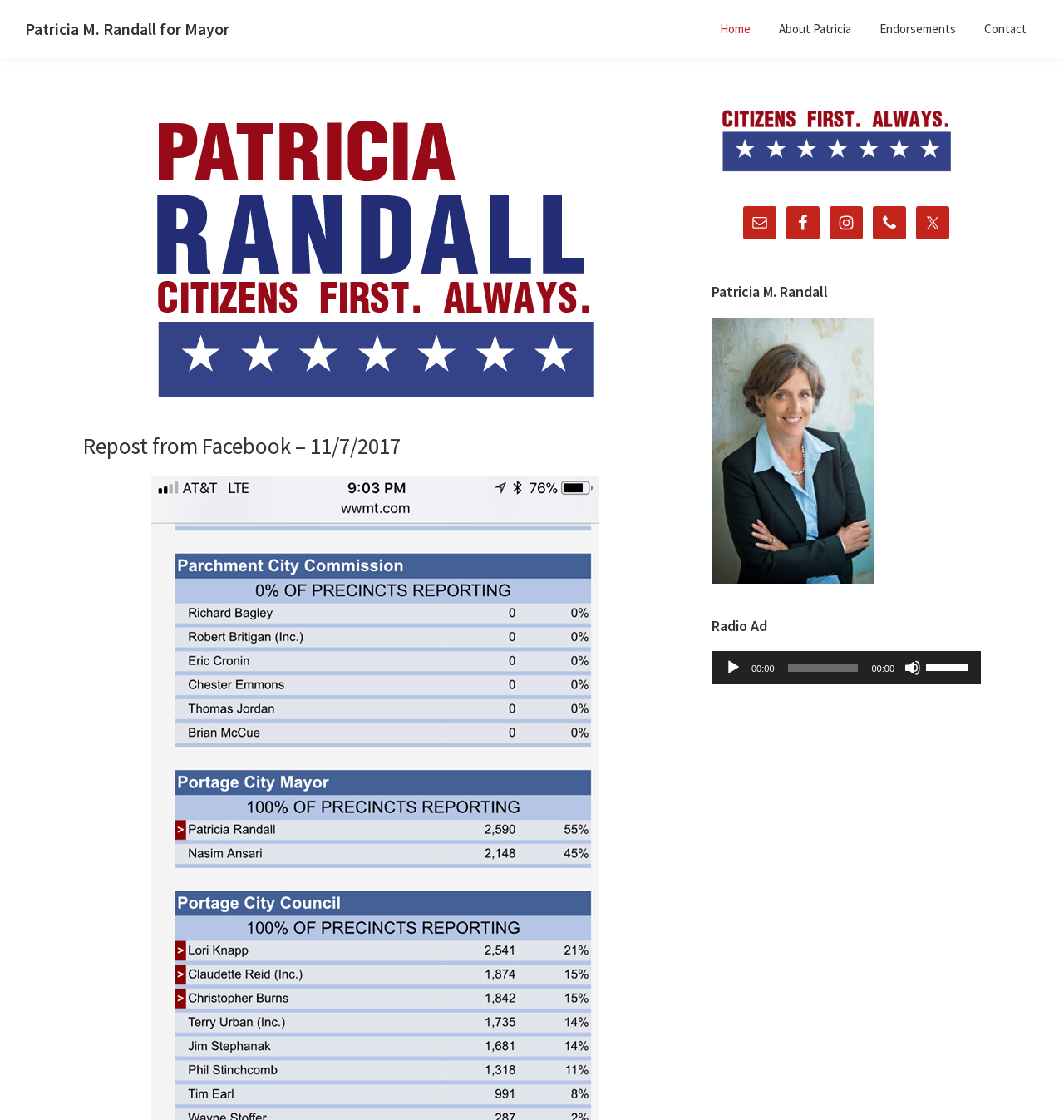Identify and provide the text of the main header on the webpage.

Patricia M. Randall for Mayor